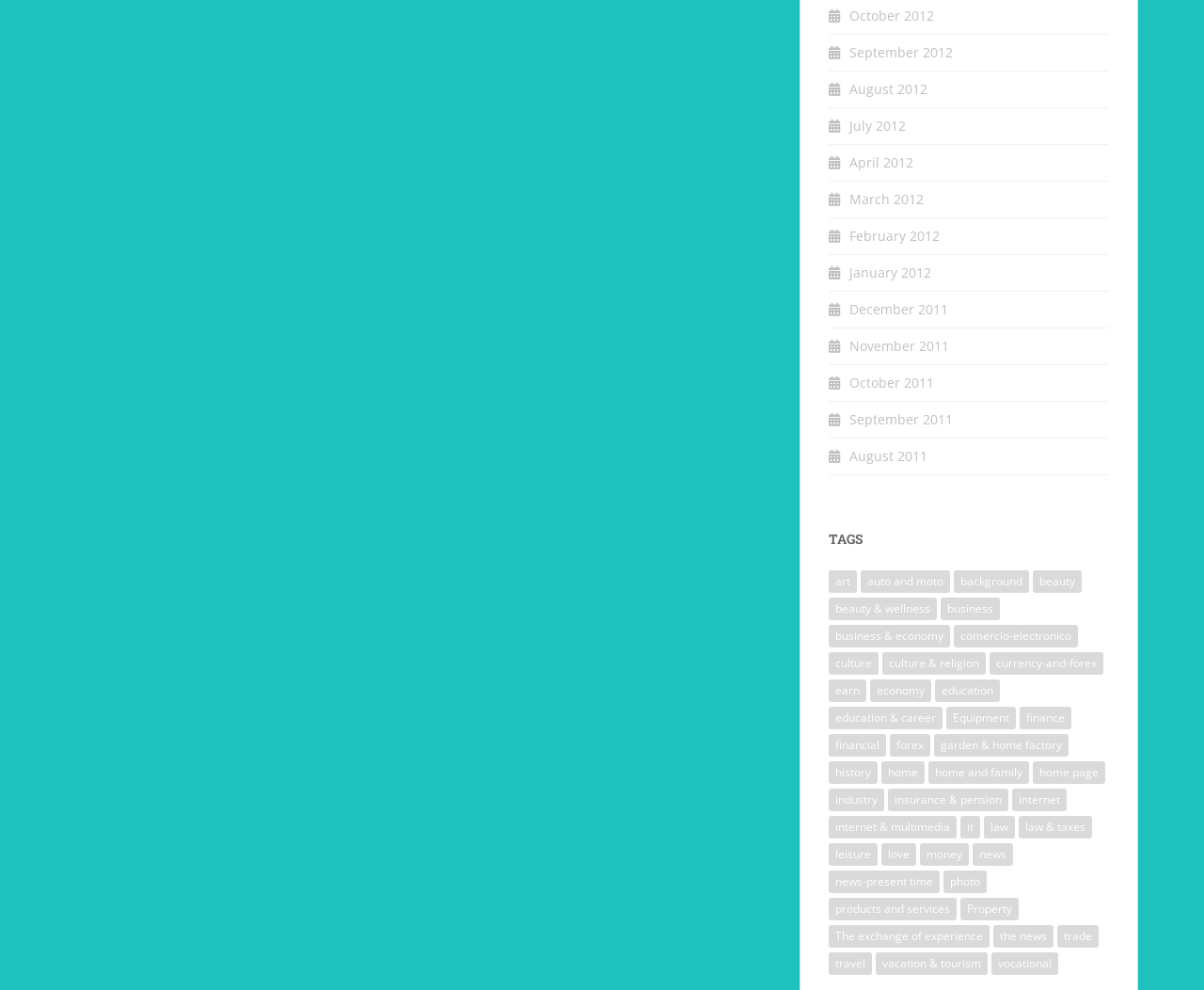Please locate the bounding box coordinates of the element's region that needs to be clicked to follow the instruction: "Learn about education". The bounding box coordinates should be provided as four float numbers between 0 and 1, i.e., [left, top, right, bottom].

[0.777, 0.686, 0.83, 0.709]